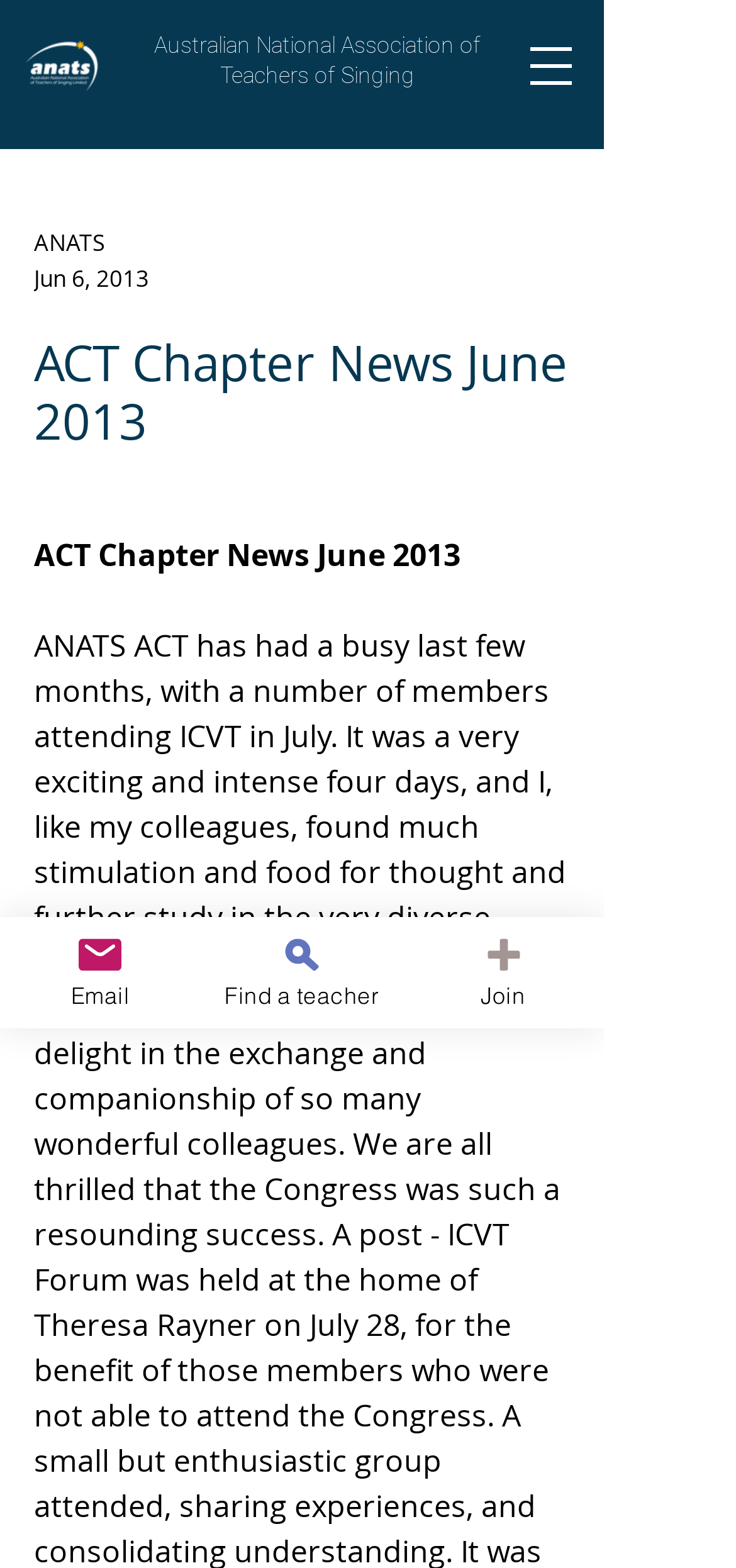Provide the bounding box coordinates of the HTML element described by the text: "ANATS". The coordinates should be in the format [left, top, right, bottom] with values between 0 and 1.

[0.046, 0.143, 0.203, 0.165]